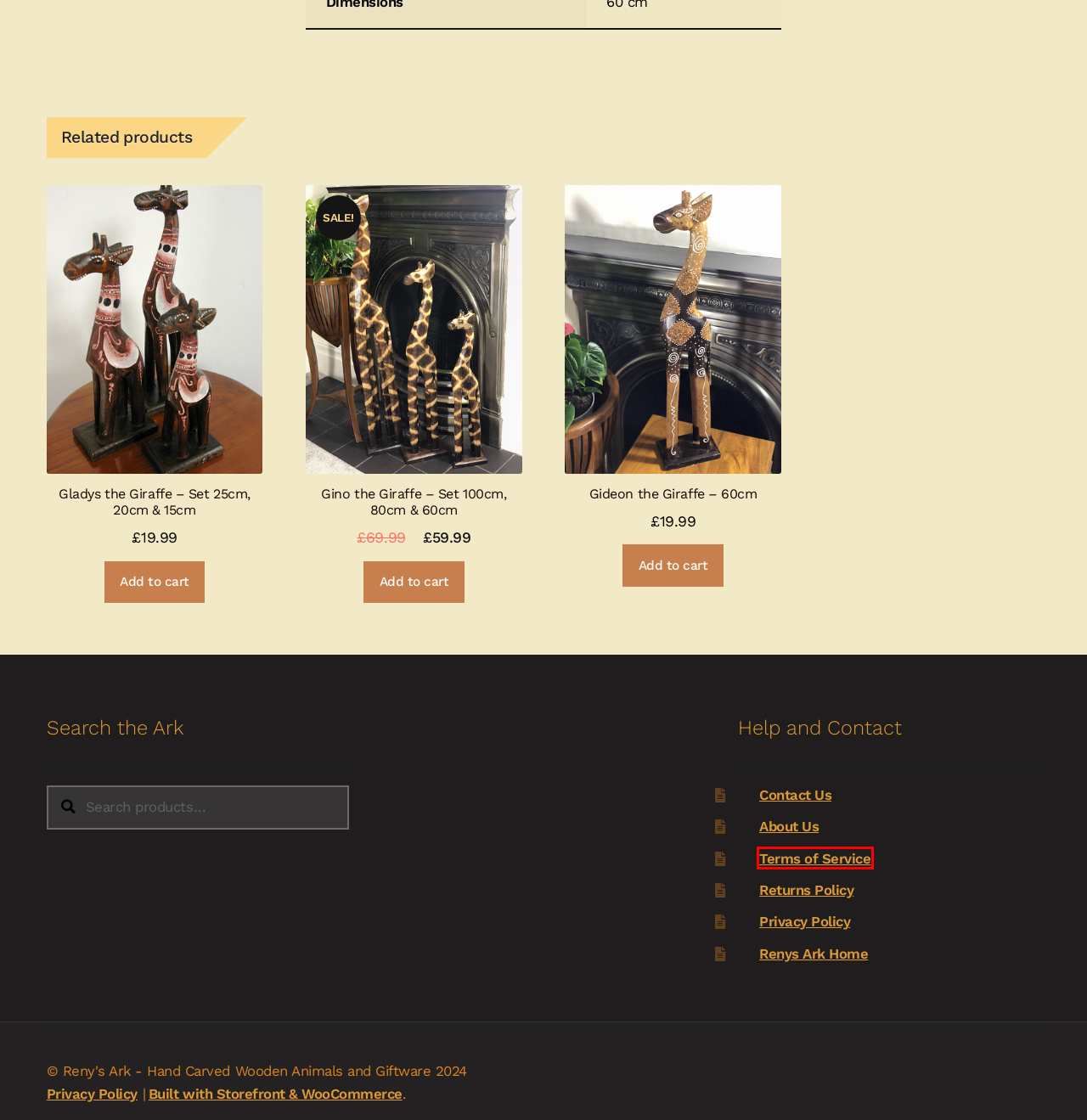You are given a screenshot of a webpage with a red rectangle bounding box around a UI element. Select the webpage description that best matches the new webpage after clicking the element in the bounding box. Here are the candidates:
A. WooCommerce
B. Privacy Policy - Reny's Ark - Hand Carved Wooden Animals and Giftware
C. Gino the Giraffe - Set 100cm, 80cm & 60cm - Reny's Ark - Hand Carved Wooden Animals and Giftware
D. Gideon the Giraffe - 60cm - Reny's Ark - Hand Carved Wooden Animals and Giftware
E. Terms of Service - Reny's Ark - Hand Carved Wooden Animals and Giftware
F. Gladys the Giraffe - Set 25cm, 20cm & 15cm - Reny's Ark - Hand Carved Wooden Animals and Giftware
G. Contact Us - Reny's Ark - Hand Carved Wooden Animals and Giftware
H. Returns Policy - Reny's Ark - Hand Carved Wooden Animals and Giftware

E